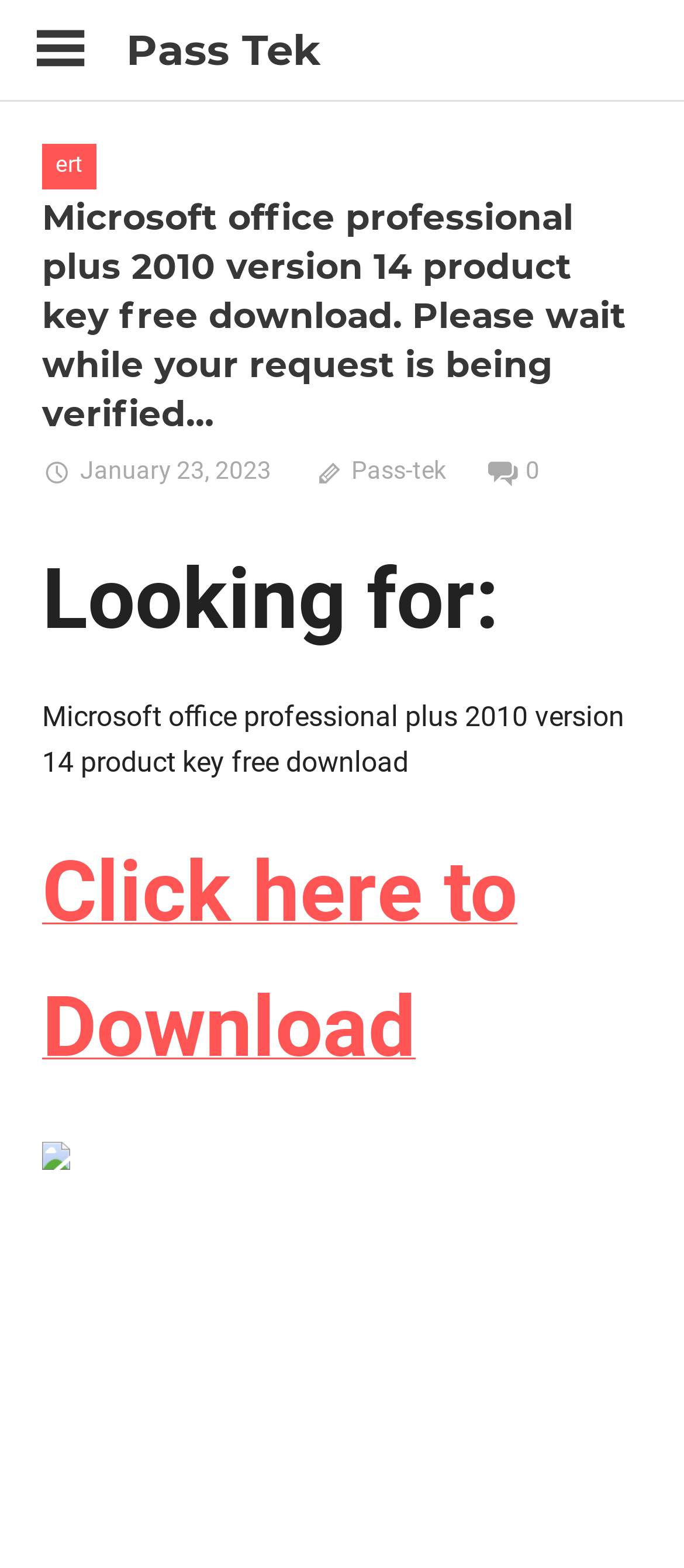What is the purpose of the 'Toggle sidebar navigation menu' button?
Carefully analyze the image and provide a detailed answer to the question.

The 'Toggle sidebar navigation menu' button has a popup menu and is not pressed or expanded, indicating that its purpose is to open the sidebar navigation menu when clicked.